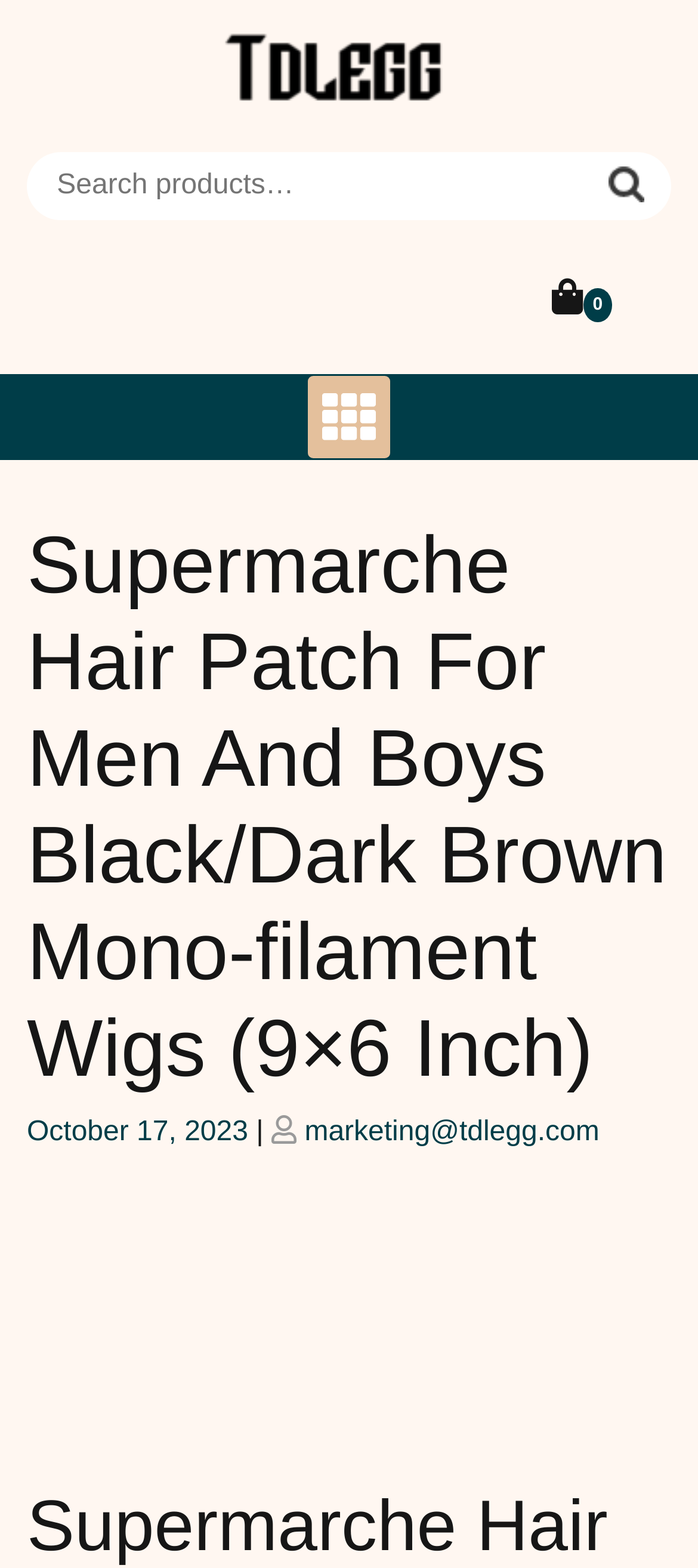What is the purpose of the search box?
Provide an in-depth answer to the question, covering all aspects.

The purpose of the search box can be determined by looking at its location and the surrounding elements. The search box is located at the top of the webpage, and it has a button labeled 'Search'. This suggests that the search box is intended for users to search for products on the website.